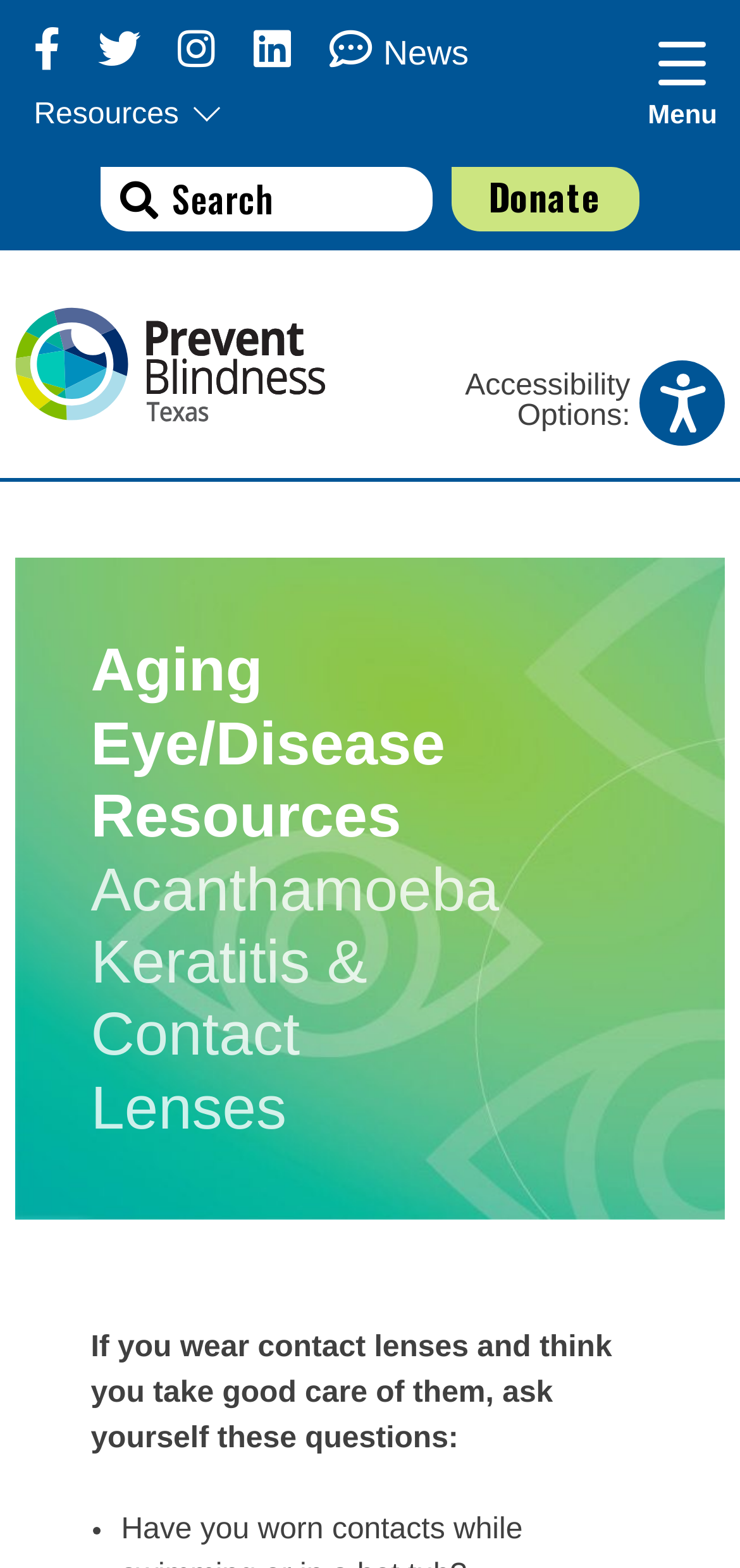How many social media links are there?
Give a detailed explanation using the information visible in the image.

I found the answer by counting the number of social media links, including Facebook, Twitter, Instagram, and LinkedIn, which are repeated in different sections of the webpage.